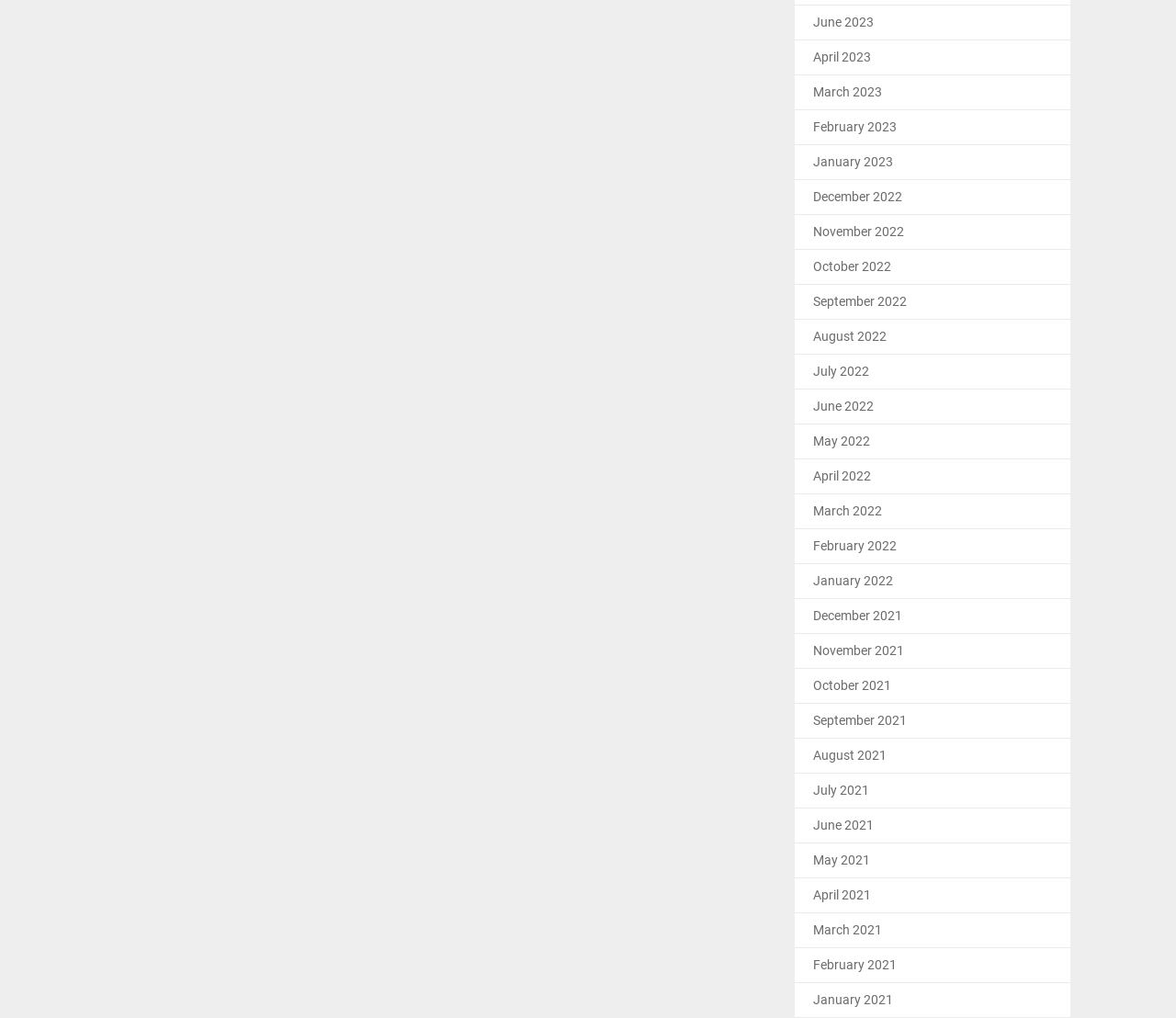Predict the bounding box of the UI element that fits this description: "June 2022".

[0.691, 0.391, 0.743, 0.406]